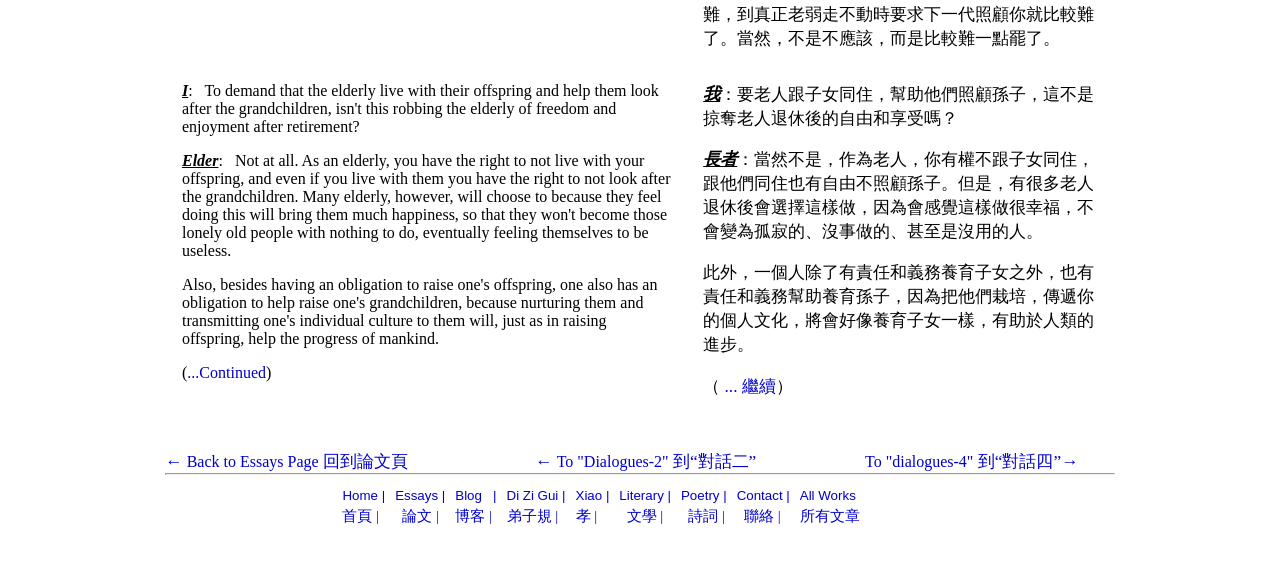Pinpoint the bounding box coordinates of the element that must be clicked to accomplish the following instruction: "Click the 'Home' link". The coordinates should be in the format of four float numbers between 0 and 1, i.e., [left, top, right, bottom].

[0.262, 0.865, 0.301, 0.895]